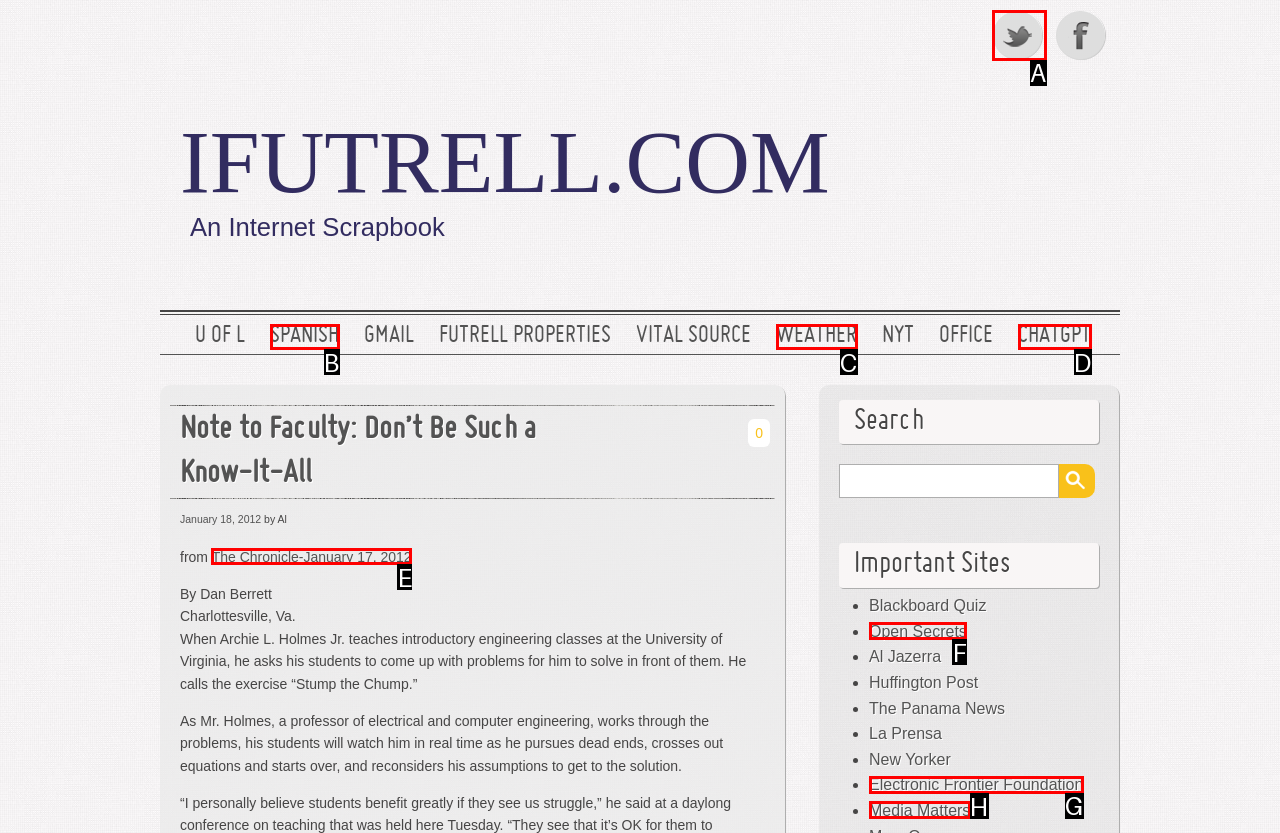Choose the HTML element that aligns with the description: The Chronicle-January 17, 2012. Indicate your choice by stating the letter.

E